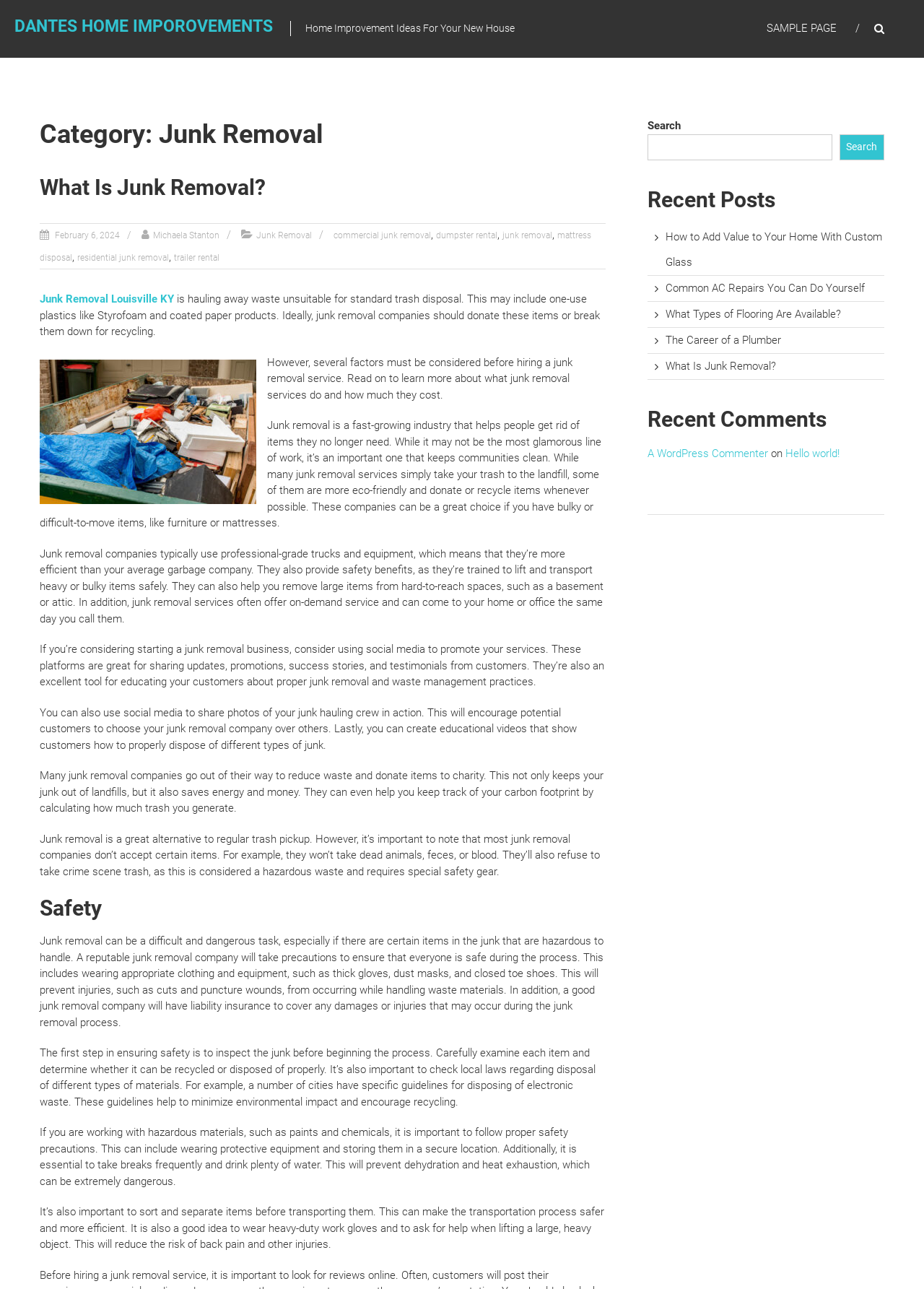Offer a meticulous description of the webpage's structure and content.

This webpage is about junk removal services provided by Dantes Home Improvements. At the top, there is a heading "DANTES HOME IMPOROVEMENTS" and a link with the same text. Below it, there is a static text "Home Improvement Ideas For Your New House". 

On the left side, there is an image of Dantes Home Improvements. Below the image, there is a header section with several links, including "Category: Junk Removal", "What Is Junk Removal?", and other related topics. 

The main content of the webpage is divided into several sections. The first section explains what junk removal is, its importance, and how it helps keep communities clean. The second section discusses the benefits of hiring a junk removal service, including safety benefits and efficiency. 

The following sections provide more information about junk removal, including how companies can promote their services on social media, the importance of proper waste management, and the safety precautions that should be taken during the junk removal process. 

On the right side, there are three complementary sections. The top section has a search bar with a button. The middle section displays recent posts, including links to articles about home improvement and repair. The bottom section shows recent comments, including a link to a comment by "A WordPress Commenter" on the article "Hello world!".